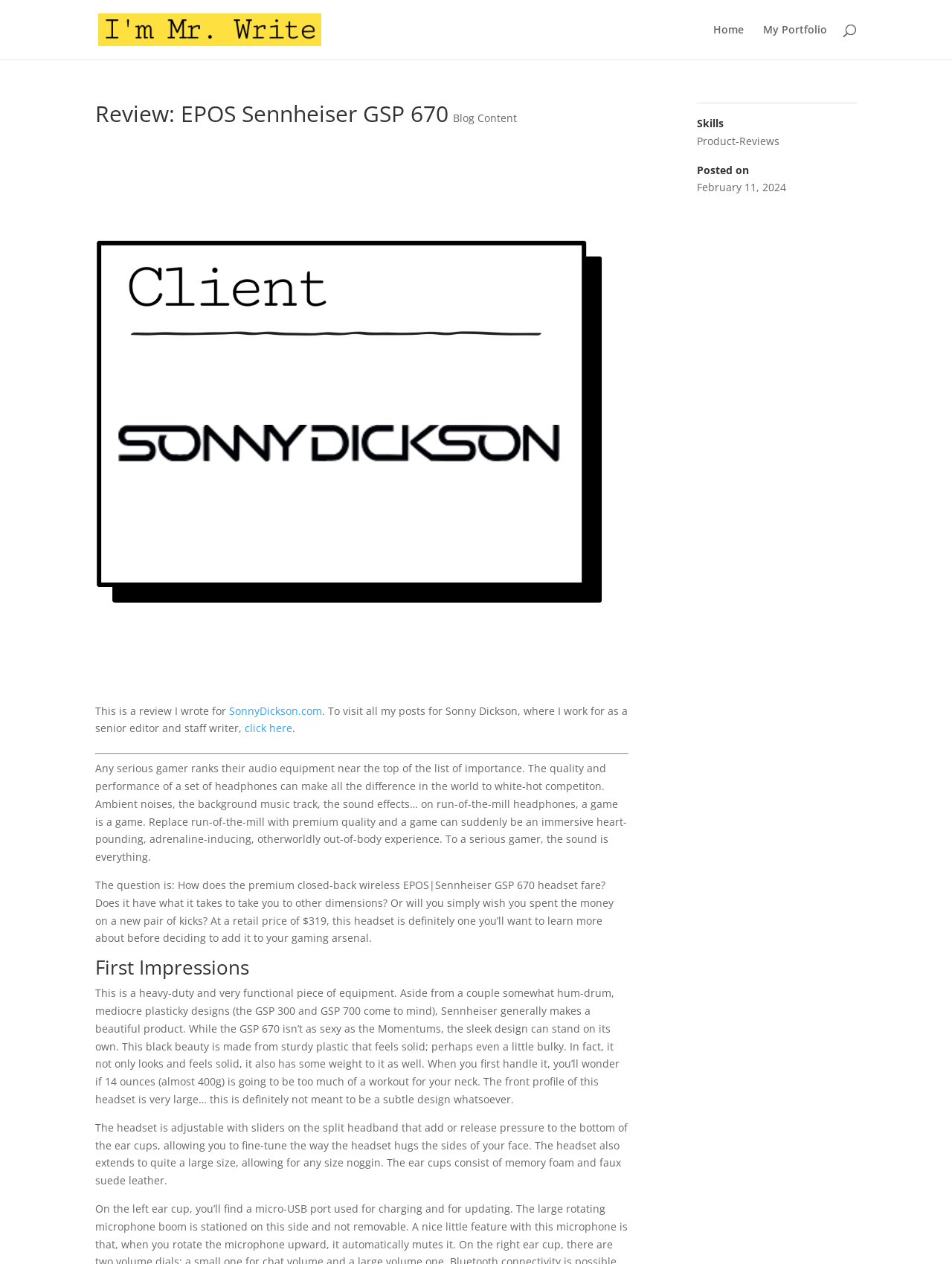Please answer the following question using a single word or phrase: 
What is the price of the EPOS Sennheiser GSP 670 headset?

$319